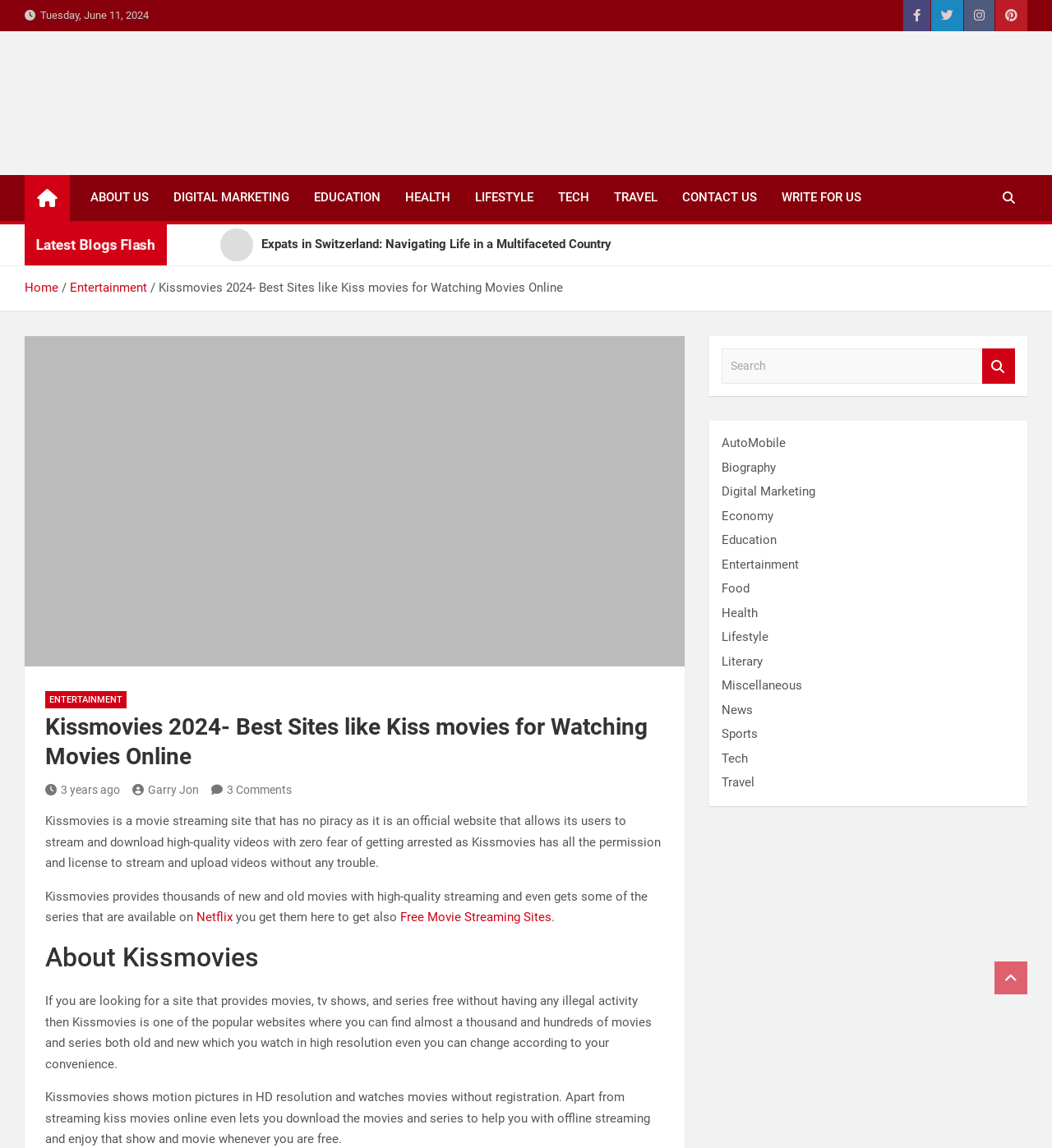Refer to the image and answer the question with as much detail as possible: What is the name of the blog post listed first on the webpage?

I looked at the list of blog posts on the webpage and found that the first one is titled 'Expats in Switzerland: Navigating Life in a Multifaceted Country'.